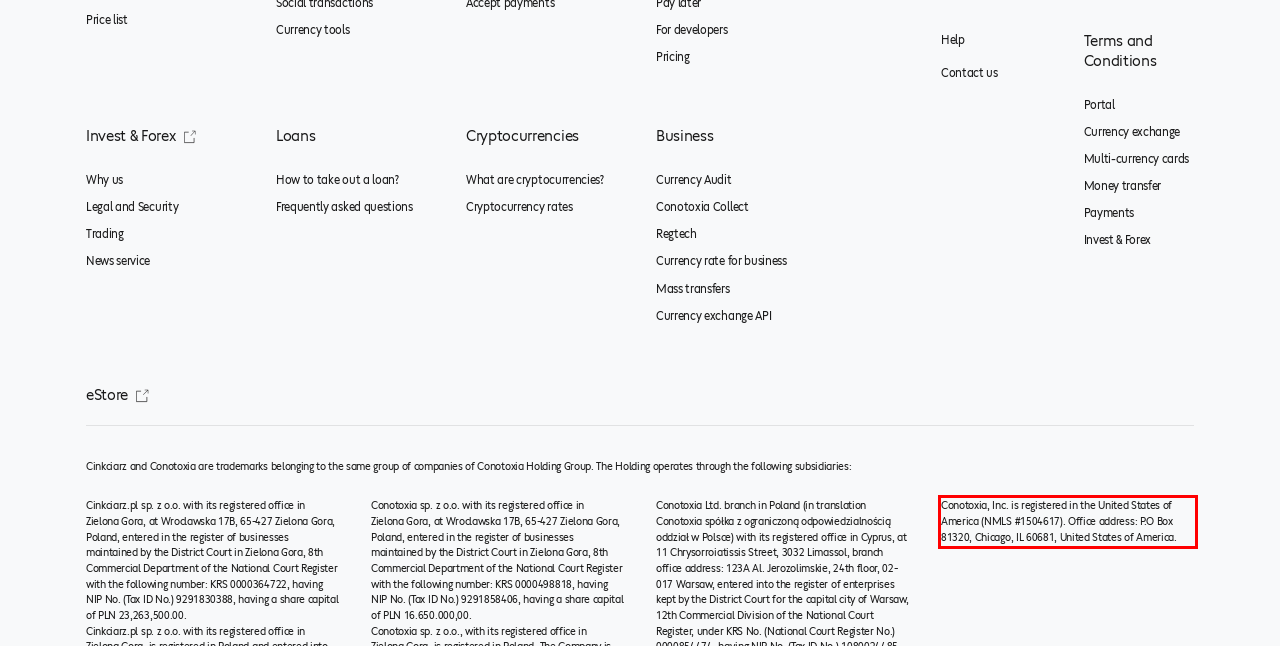Look at the screenshot of the webpage, locate the red rectangle bounding box, and generate the text content that it contains.

Conotoxia, Inc. is registered in the United States of America (NMLS #1504617). Office address: P.O Box 81320, Chicago, IL 60681, United States of America.